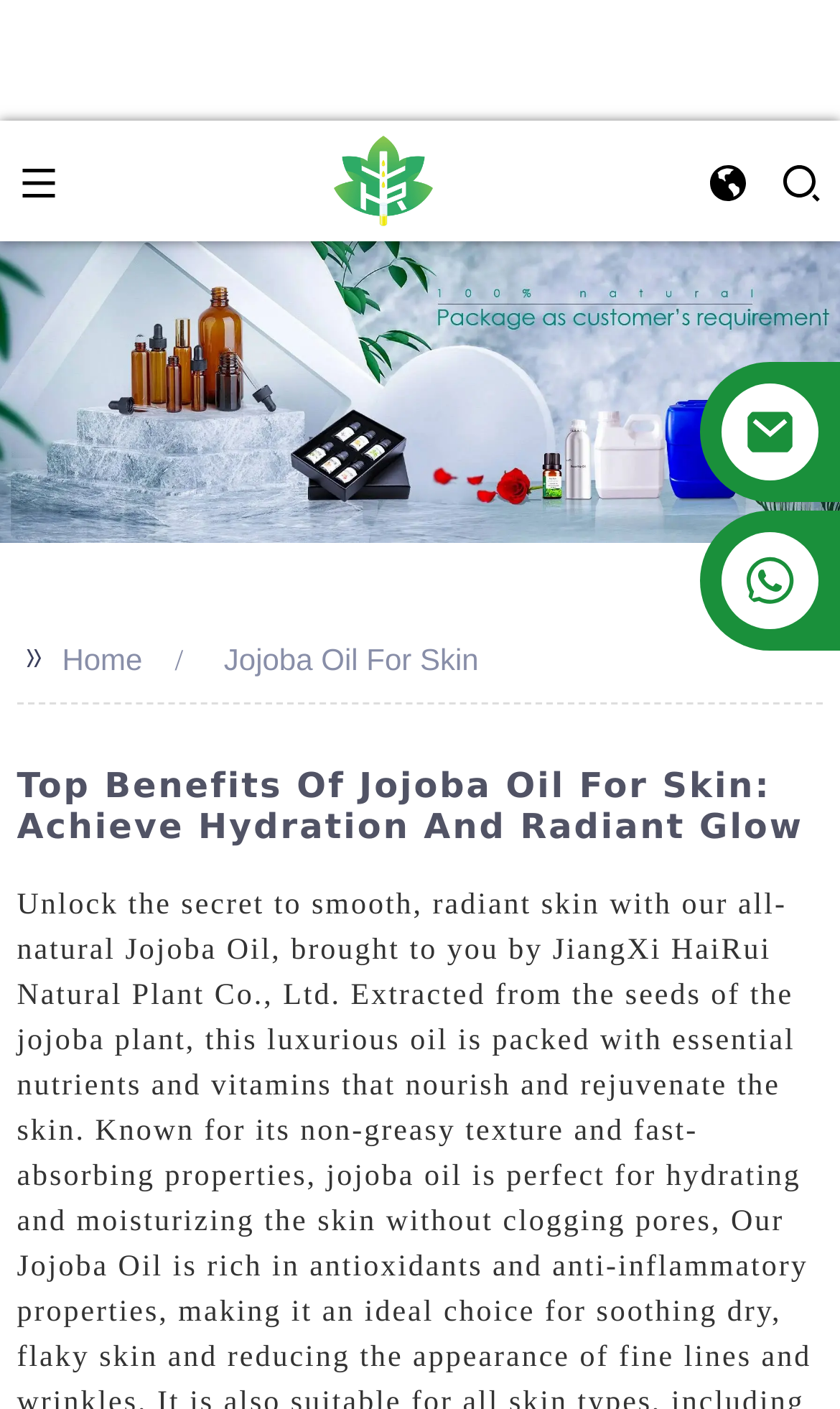Can you find and provide the main heading text of this webpage?

Top Benefits Of Jojoba Oil For Skin: Achieve Hydration And Radiant Glow